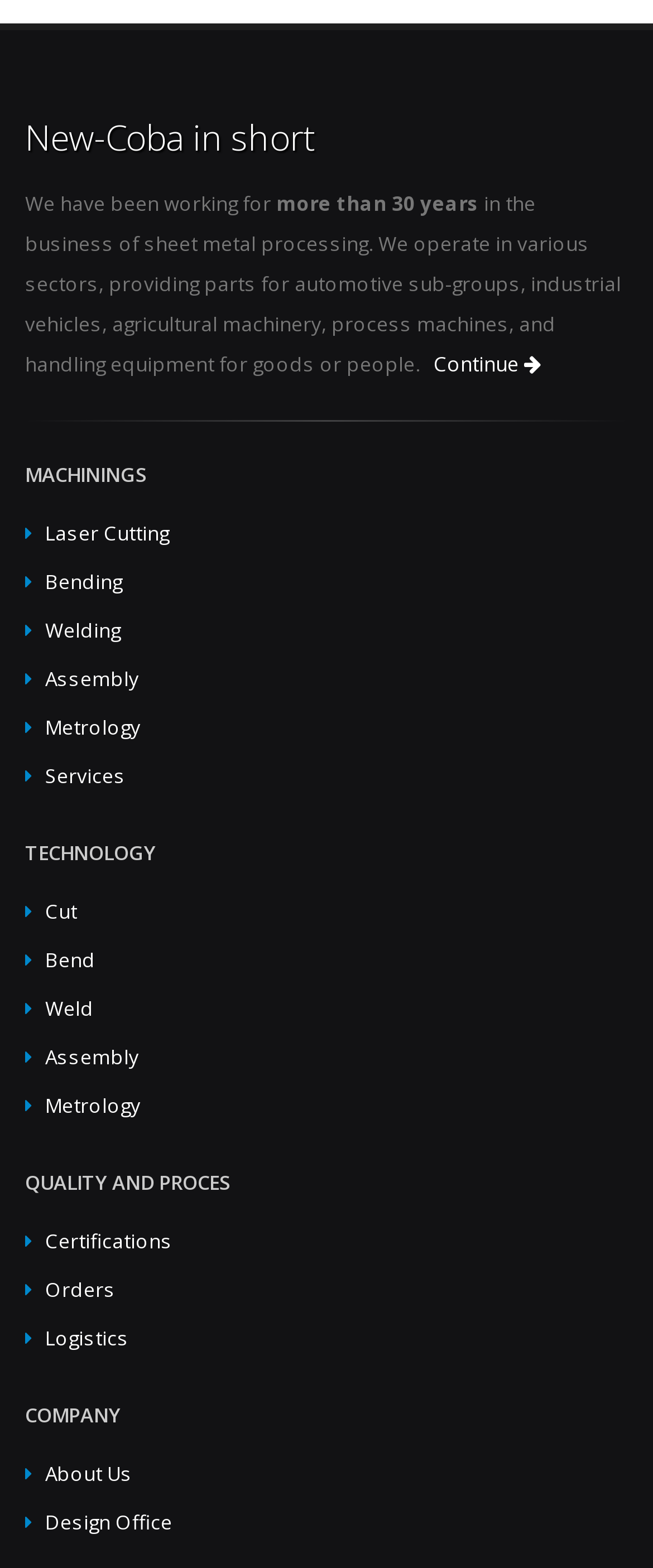How many services are listed under MACHININGS?
Look at the image and provide a detailed response to the question.

Under the heading 'MACHININGS', there are six links listed: 'Laser Cutting', 'Bending', 'Welding', 'Assembly', 'Metrology', and 'Services'. Therefore, the answer is 6.